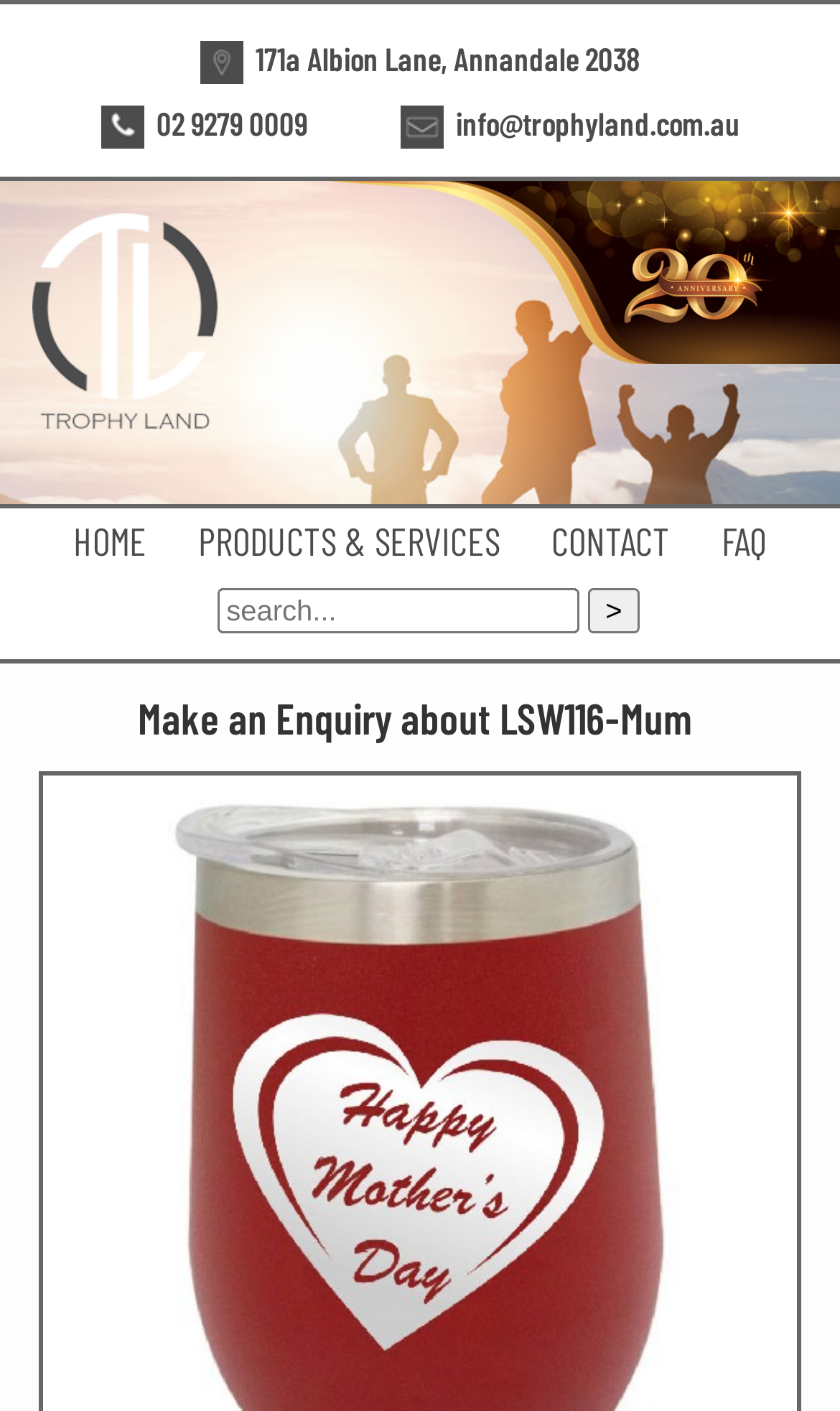Create a full and detailed caption for the entire webpage.

The webpage appears to be a business website, specifically for Trophy Land, with a focus on a product or service called LSW116-MUM. 

At the top left corner, there is a link containing an address icon, which displays the address "171a Albion Lane, Annandale 2038". Next to it, there is a link with a phone icon, showing the phone number "02 9279 0009". Further to the right, there is another link with an email icon, displaying the email address "info@trophyland.com.au". 

Below these links, there is a Trophy Land logo, which takes up a significant portion of the top section. To the right of the logo, there is an image celebrating the 20th anniversary of the business.

The main navigation menu is located below the logo, consisting of four links: "HOME", "PRODUCTS & SERVICES", "CONTACT", and "FAQ". These links are evenly spaced and aligned horizontally.

Below the navigation menu, there is a section dedicated to making an enquiry about LSW116-MUM. This section contains a heading with the title "Make an Enquiry about LSW116-Mum", a textbox for users to input their information, and a button with a ">" icon.